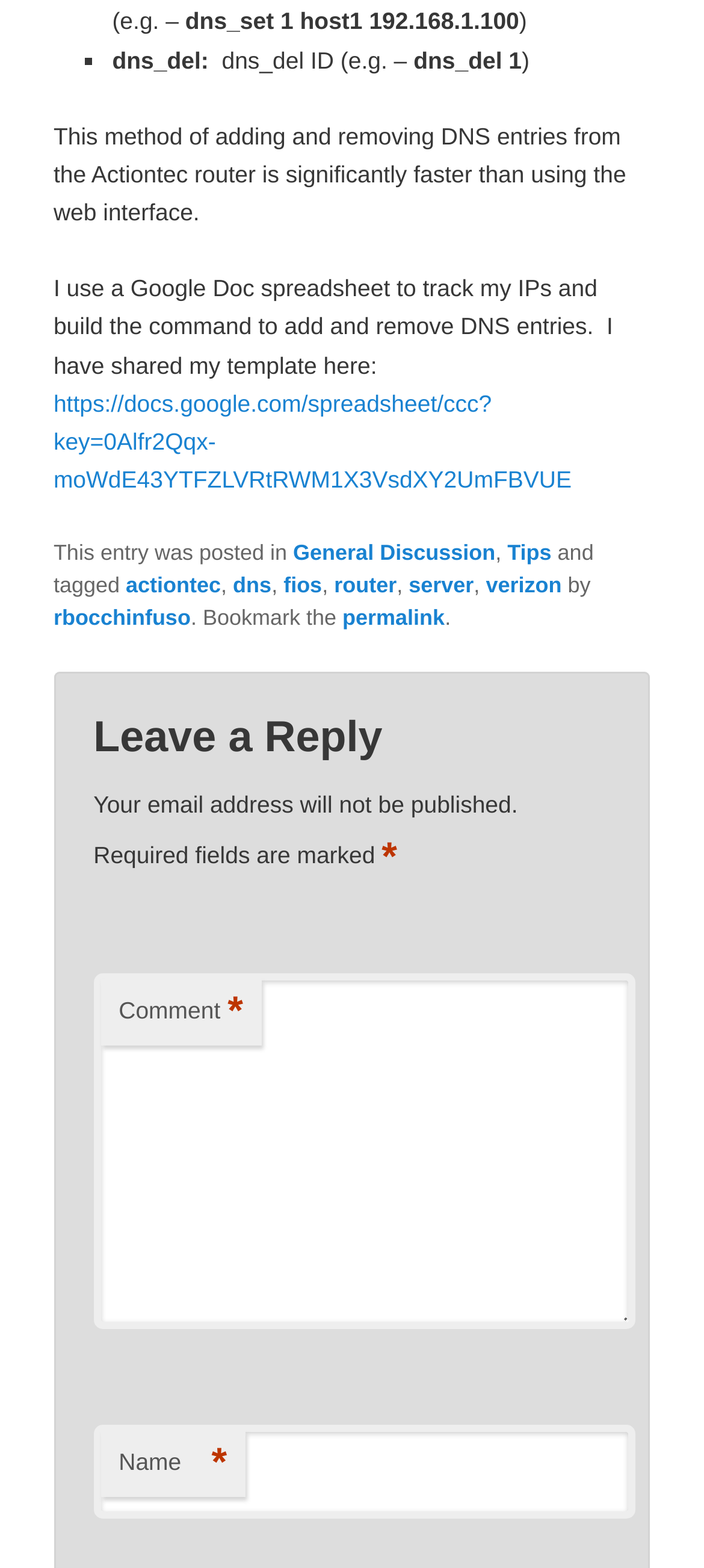Given the element description "parent_node: Name name="author"" in the screenshot, predict the bounding box coordinates of that UI element.

[0.133, 0.909, 0.902, 0.969]